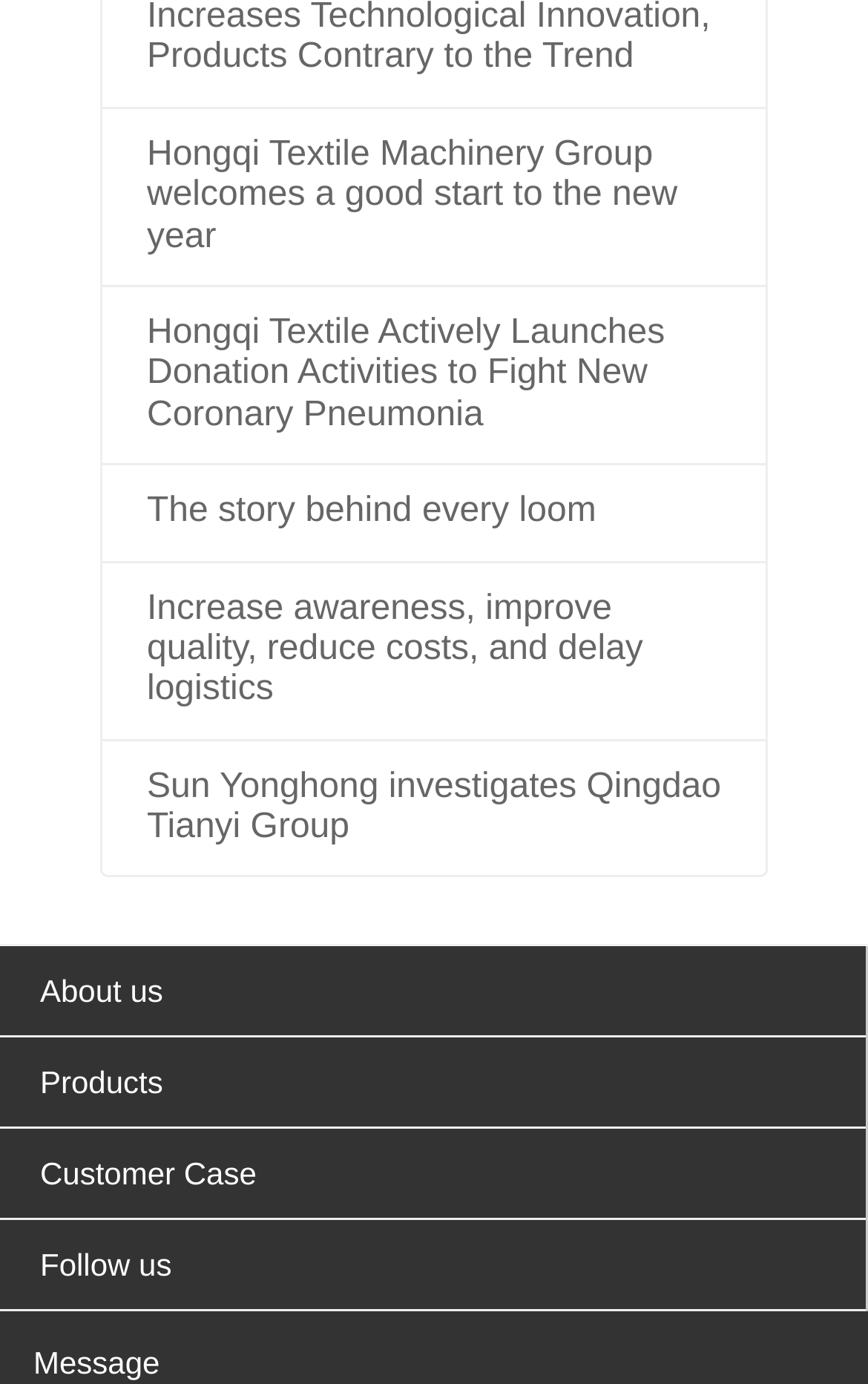Please respond to the question with a concise word or phrase:
How many links are there on the webpage?

7